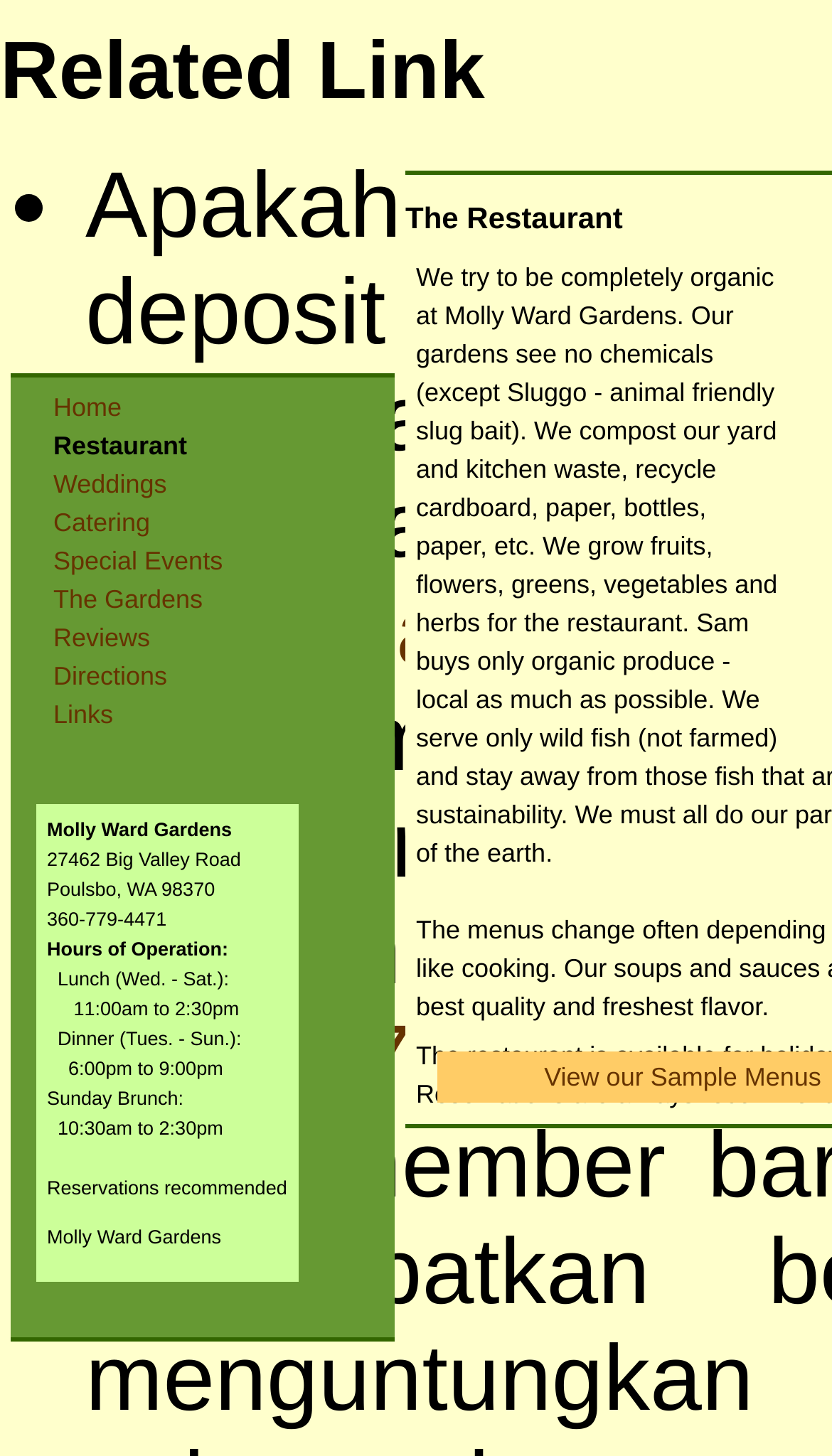Specify the bounding box coordinates of the region I need to click to perform the following instruction: "Click on Home". The coordinates must be four float numbers in the range of 0 to 1, i.e., [left, top, right, bottom].

[0.064, 0.27, 0.146, 0.29]